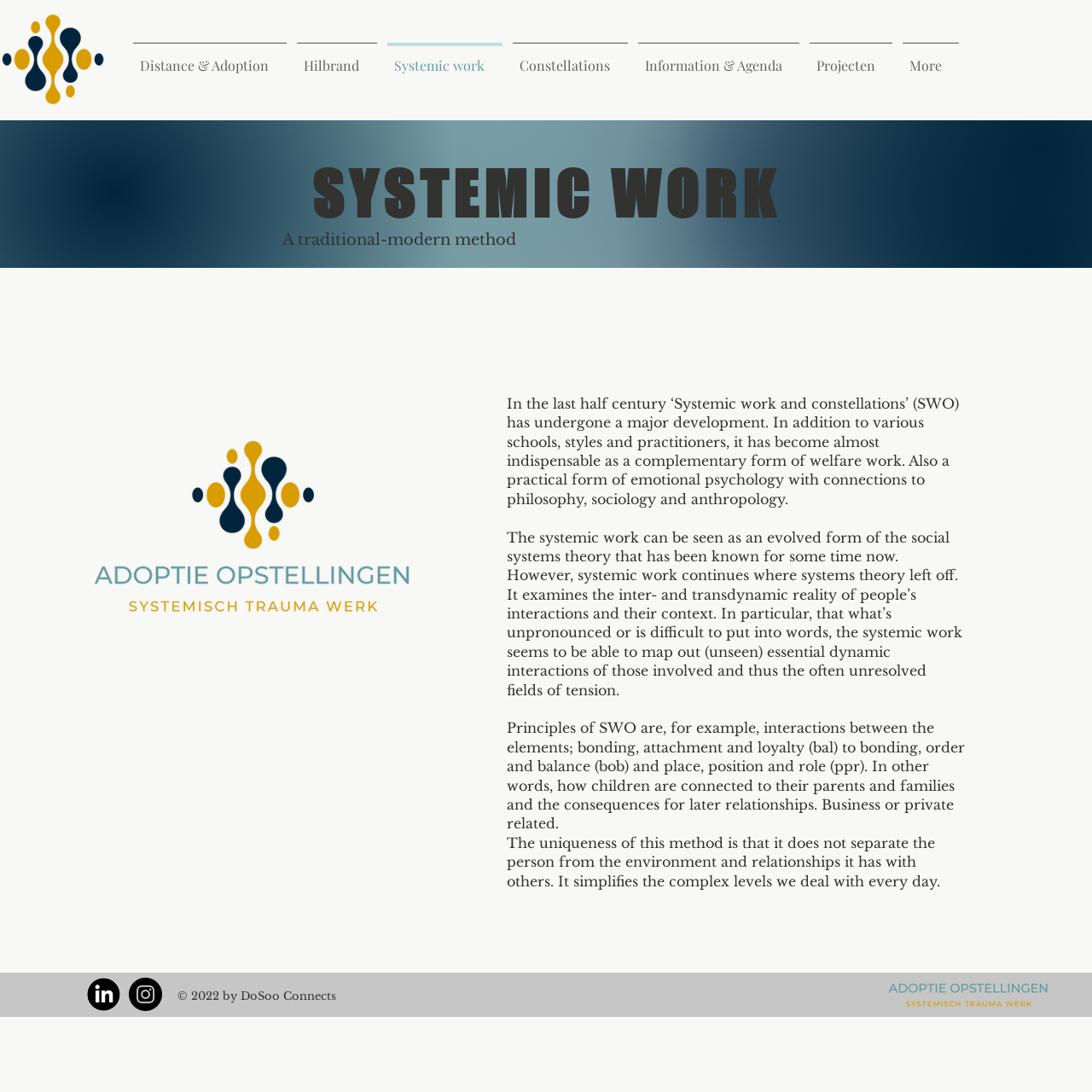Kindly provide the bounding box coordinates of the section you need to click on to fulfill the given instruction: "Click on Projecten".

[0.737, 0.039, 0.822, 0.066]